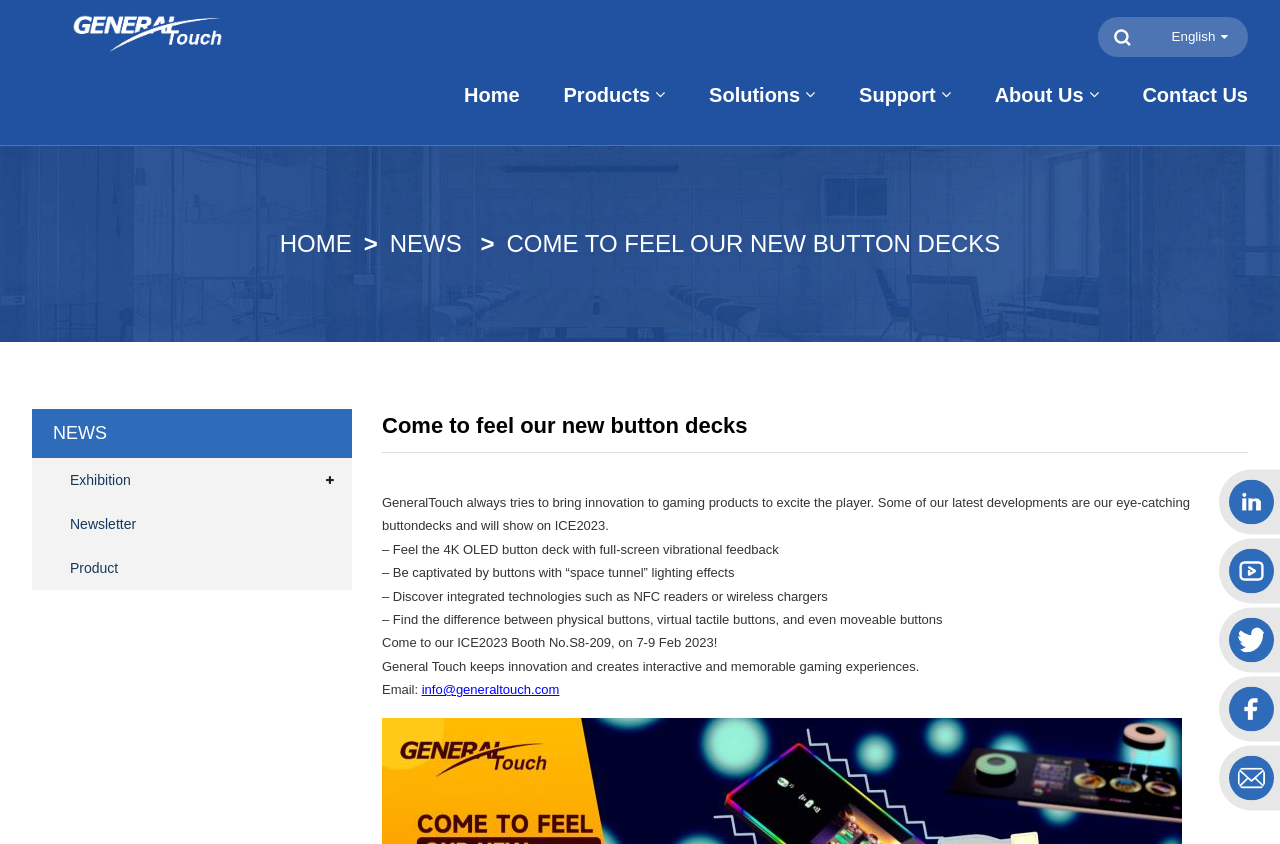Give an extensive and precise description of the webpage.

The webpage appears to be the official website of GeneralTouch, a company that specializes in gaming products. At the top left corner, there is a figure element containing the GT LOGO, which is an image. 

To the right of the logo, there is a navigation menu with links to different sections of the website, including Home, Products, Solutions, Support, and About Us. 

Below the navigation menu, there are two rows of links. The first row has links to HOME, NEWS, and a promotional link to "COME TO FEEL OUR NEW BUTTON DECKS". The second row has links to Exhibition, Newsletter, and Product.

The main content of the webpage is a promotional section that highlights GeneralTouch's latest developments in gaming products. There is a heading that reads "Come to feel our new button decks" followed by a paragraph of text that describes the company's mission to bring innovation to gaming products. 

Below the paragraph, there are several bullet points that describe the features of their new button decks, including 4K OLED displays, vibrational feedback, and "space tunnel" lighting effects. 

Further down, there is a call to action to visit their booth at ICE2023, followed by a statement about the company's commitment to creating interactive and memorable gaming experiences. 

The webpage also includes a section with the company's email address and five images, likely showcasing their products, placed at the bottom right corner of the page.